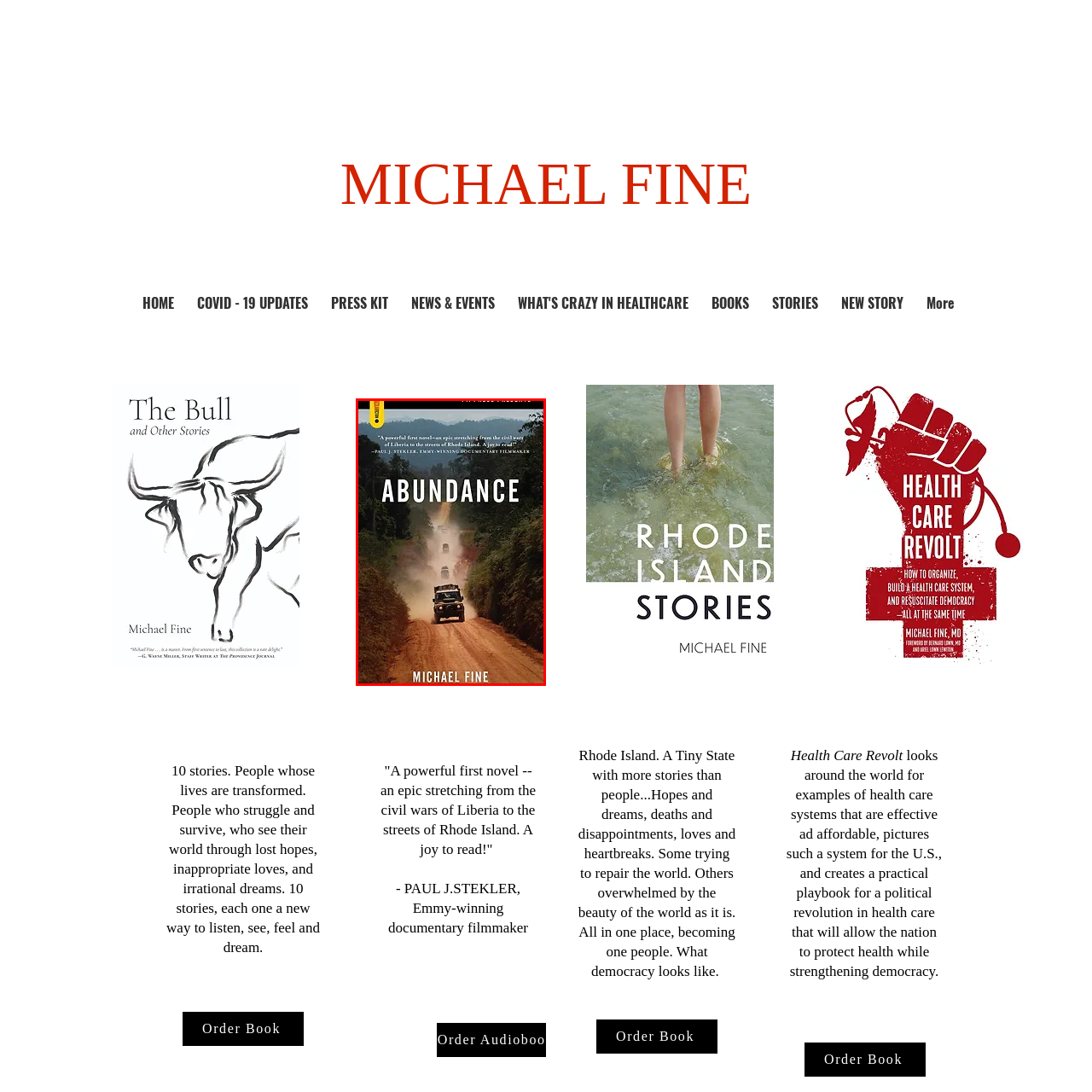Who endorsed the novel?
Concentrate on the image within the red bounding box and respond to the question with a detailed explanation based on the visual information provided.

The quote on the book cover endorses the novel, and it is attributed to Paul J. Stekler, an Emmy-winning documentary filmmaker, indicating the book's critical acclaim.